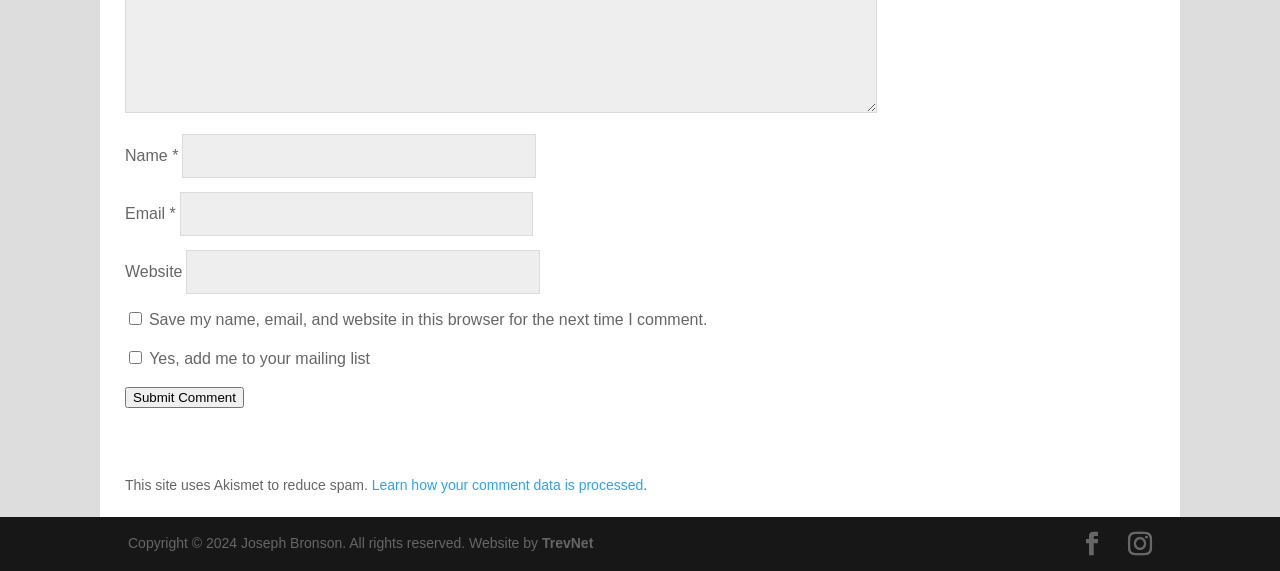Identify the bounding box coordinates for the UI element described as: "Submit Comment". The coordinates should be provided as four floats between 0 and 1: [left, top, right, bottom].

[0.098, 0.678, 0.191, 0.714]